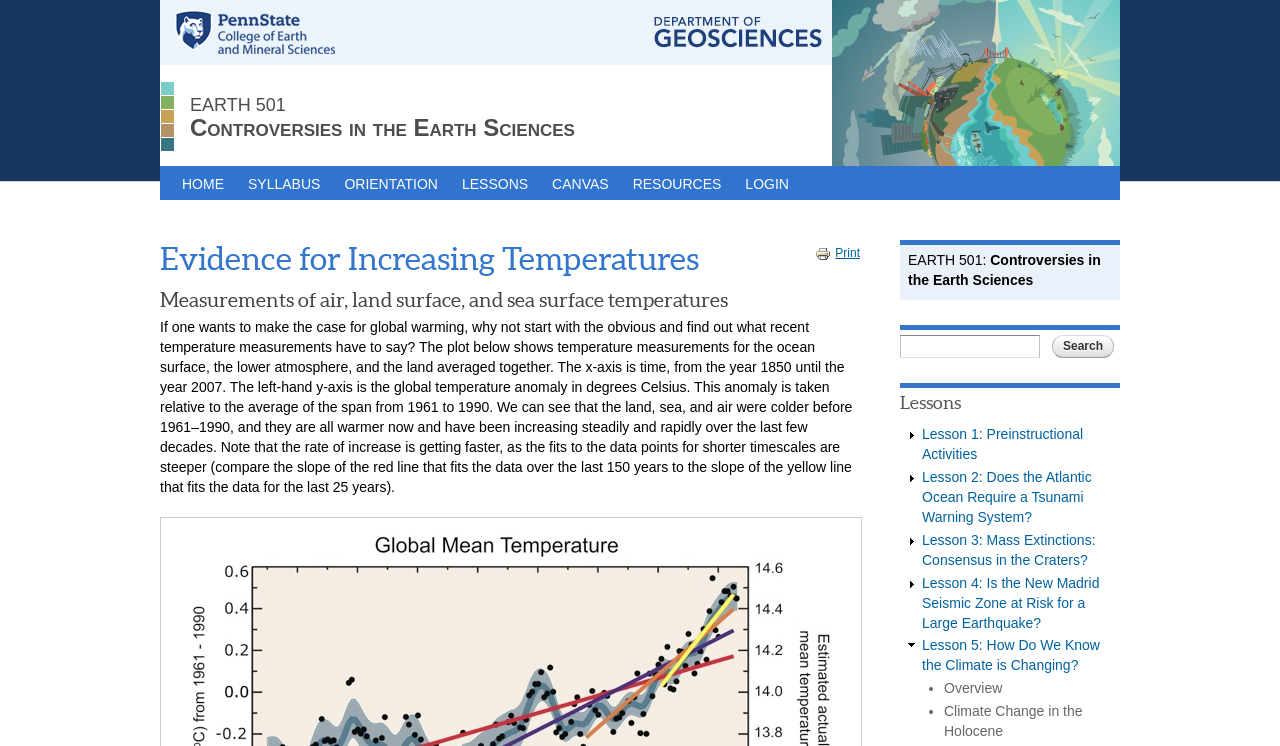Identify the bounding box coordinates of the clickable section necessary to follow the following instruction: "Click on the Print button". The coordinates should be presented as four float numbers from 0 to 1, i.e., [left, top, right, bottom].

[0.637, 0.33, 0.672, 0.349]